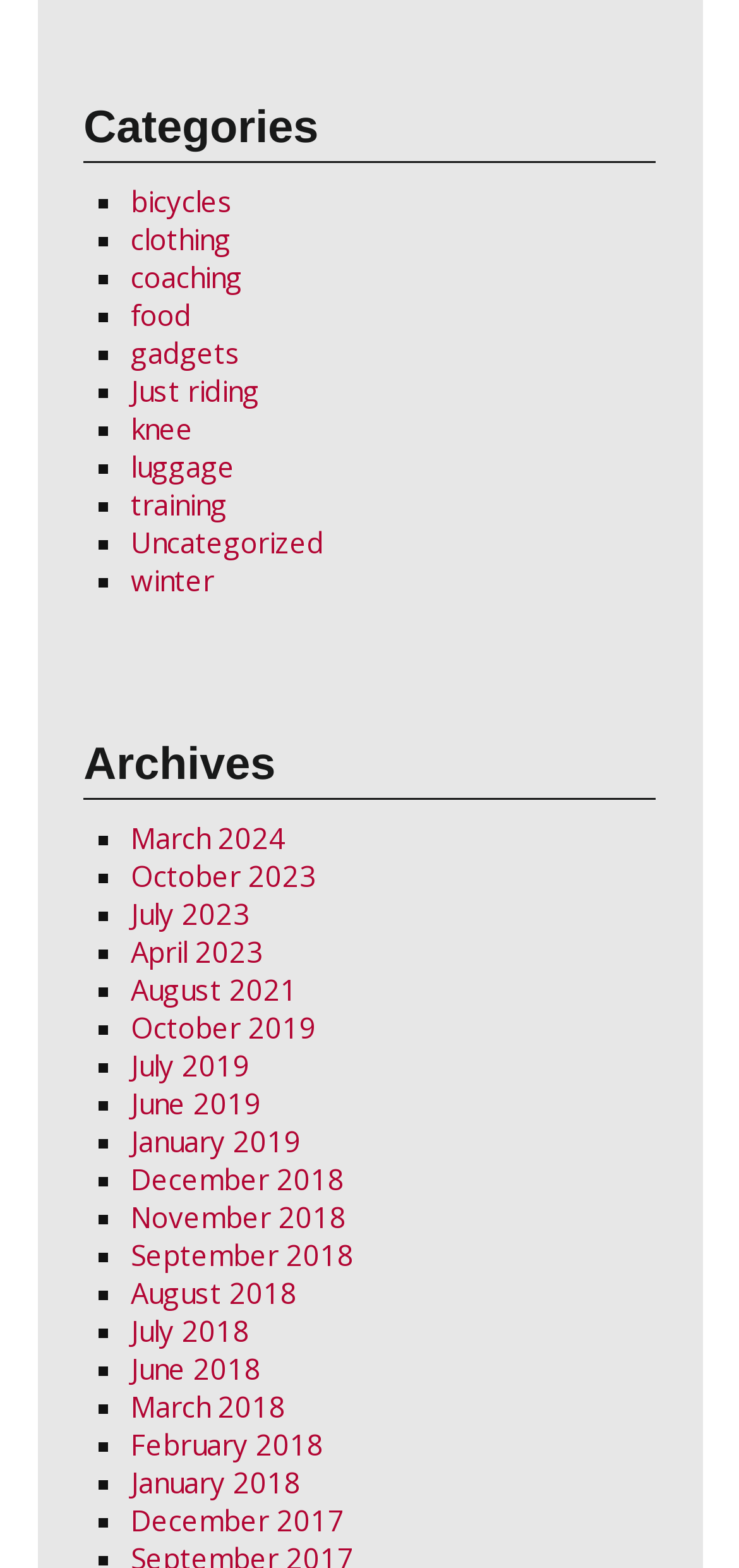Determine the bounding box of the UI element mentioned here: "clothing". The coordinates must be in the format [left, top, right, bottom] with values ranging from 0 to 1.

[0.177, 0.14, 0.313, 0.164]